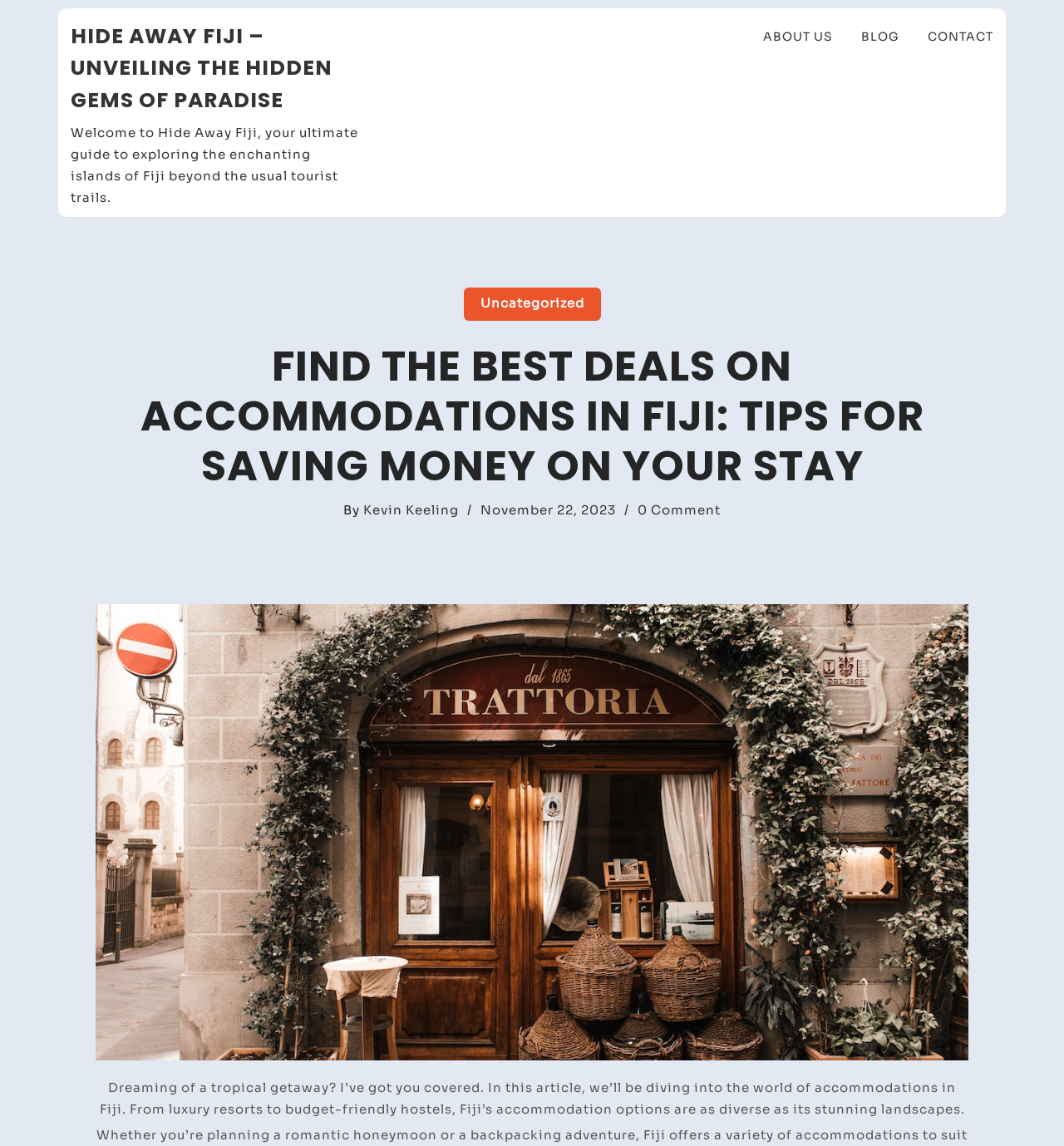Answer the question below using just one word or a short phrase: 
What is the name of the website?

Hide Away Fiji